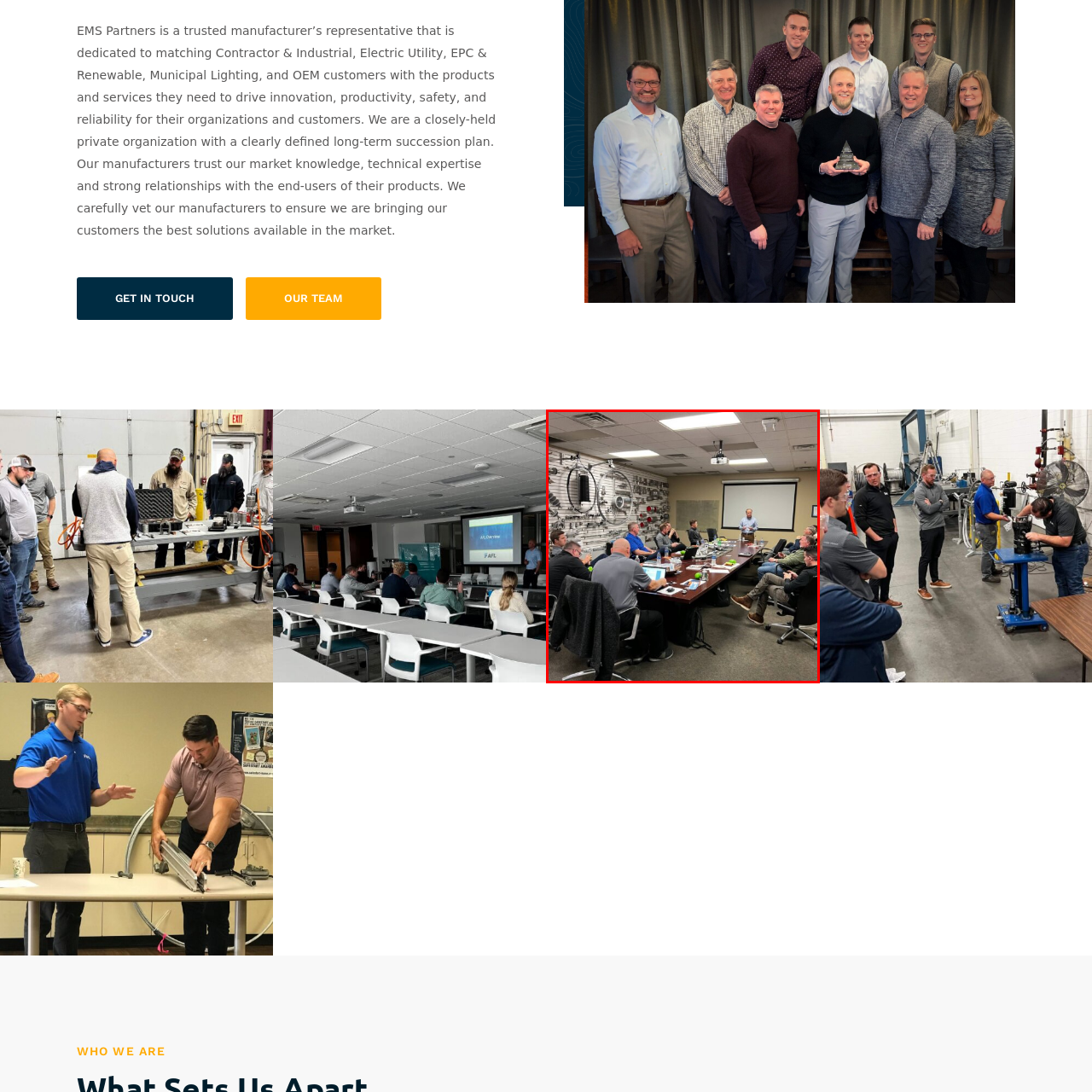Focus on the image surrounded by the red bounding box, please answer the following question using a single word or phrase: What is on the wall behind the attendees?

Mechanical tools and equipment